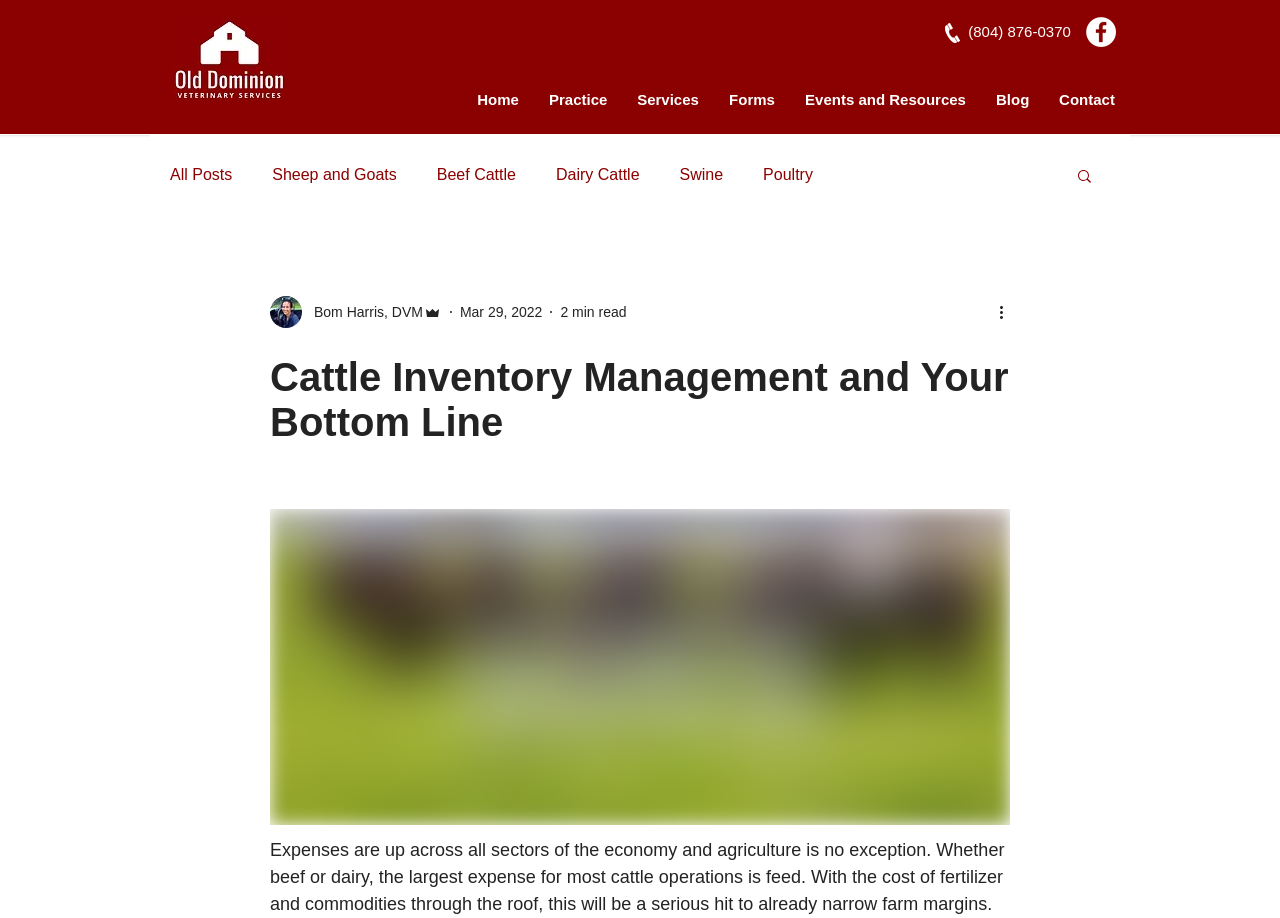Extract the main heading from the webpage content.

Cattle Inventory Management and Your Bottom Line